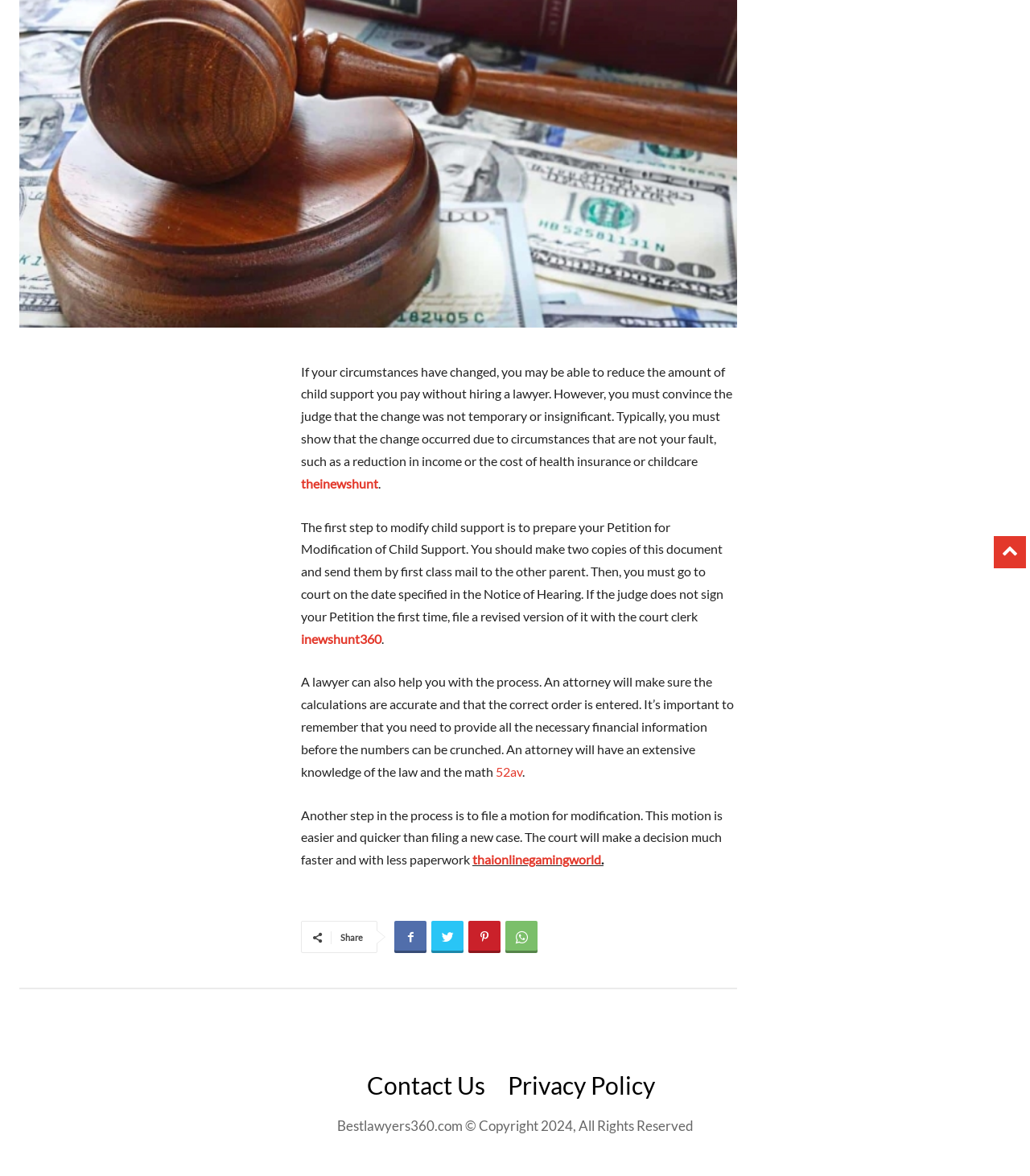From the webpage screenshot, predict the bounding box coordinates (top-left x, top-left y, bottom-right x, bottom-right y) for the UI element described here: Contact Us

[0.345, 0.903, 0.482, 0.943]